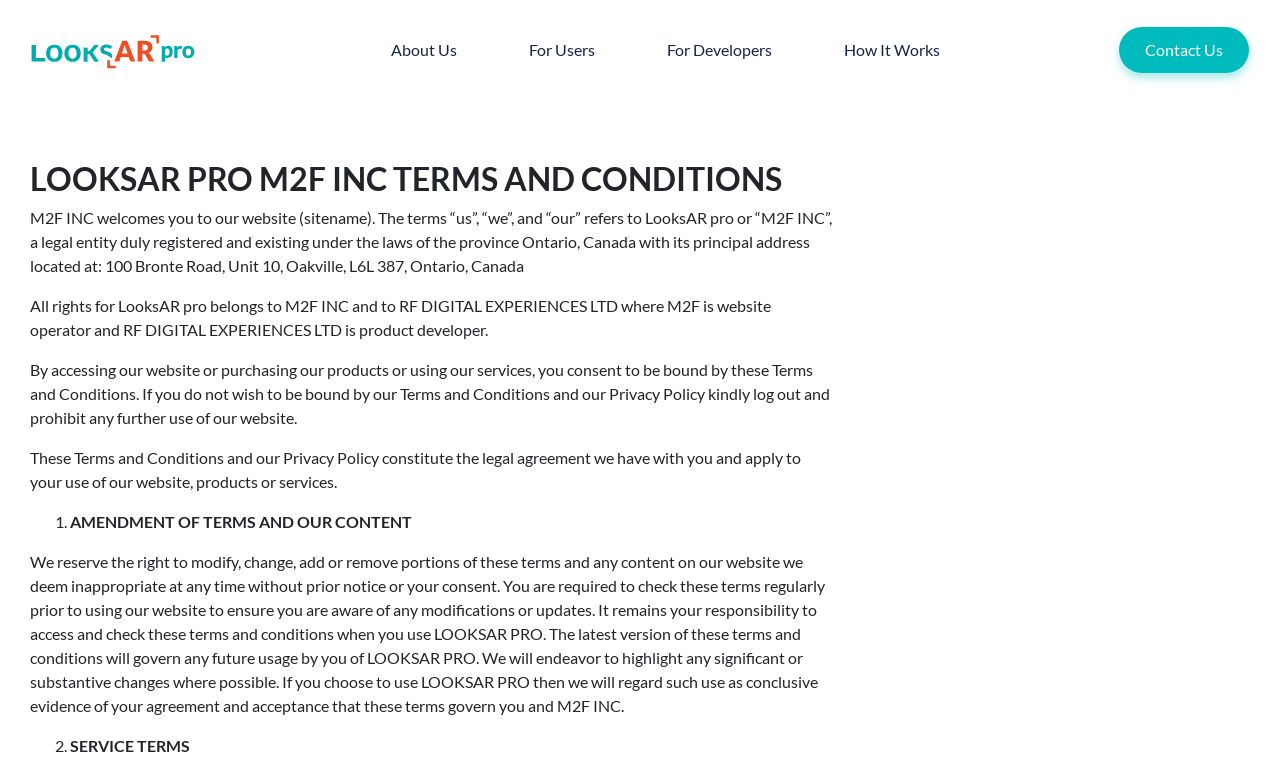Locate the bounding box coordinates of the UI element described by: "How It Works". The bounding box coordinates should consist of four float numbers between 0 and 1, i.e., [left, top, right, bottom].

[0.634, 0.029, 0.759, 0.101]